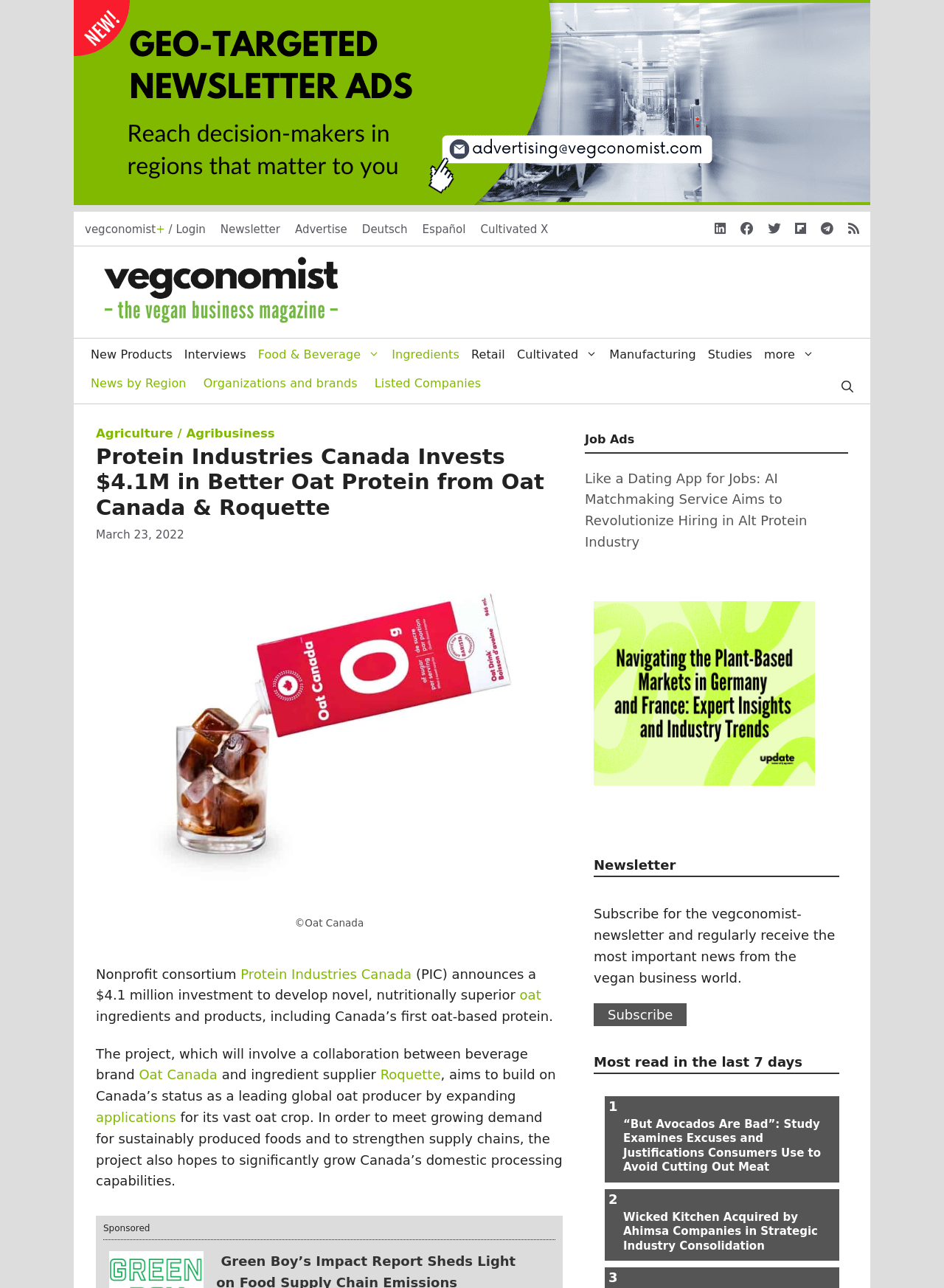Can you find the bounding box coordinates of the area I should click to execute the following instruction: "Subscribe to the vegconomist newsletter"?

[0.629, 0.779, 0.728, 0.797]